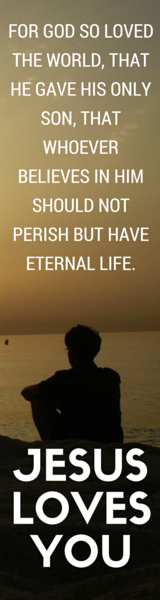Describe all the visual components present in the image.

The image features a serene sunset backdrop, where a person sits contemplatively at the water's edge. The warm hues of the sunset blend beautifully into the horizon, creating a tranquil atmosphere. Superimposed on this peaceful scene are uplifting texts emphasizing a biblical message: "For God so loved the world, that he gave his only Son, that whoever believes in Him should not perish but have eternal life," followed by a bold declaration, "JESUS LOVES YOU." This combination of imagery and text conveys a message of hope and love, inviting reflection on faith and the promise of eternal life. The overall design is both inspirational and visually striking, making it a powerful reminder of religious devotion.